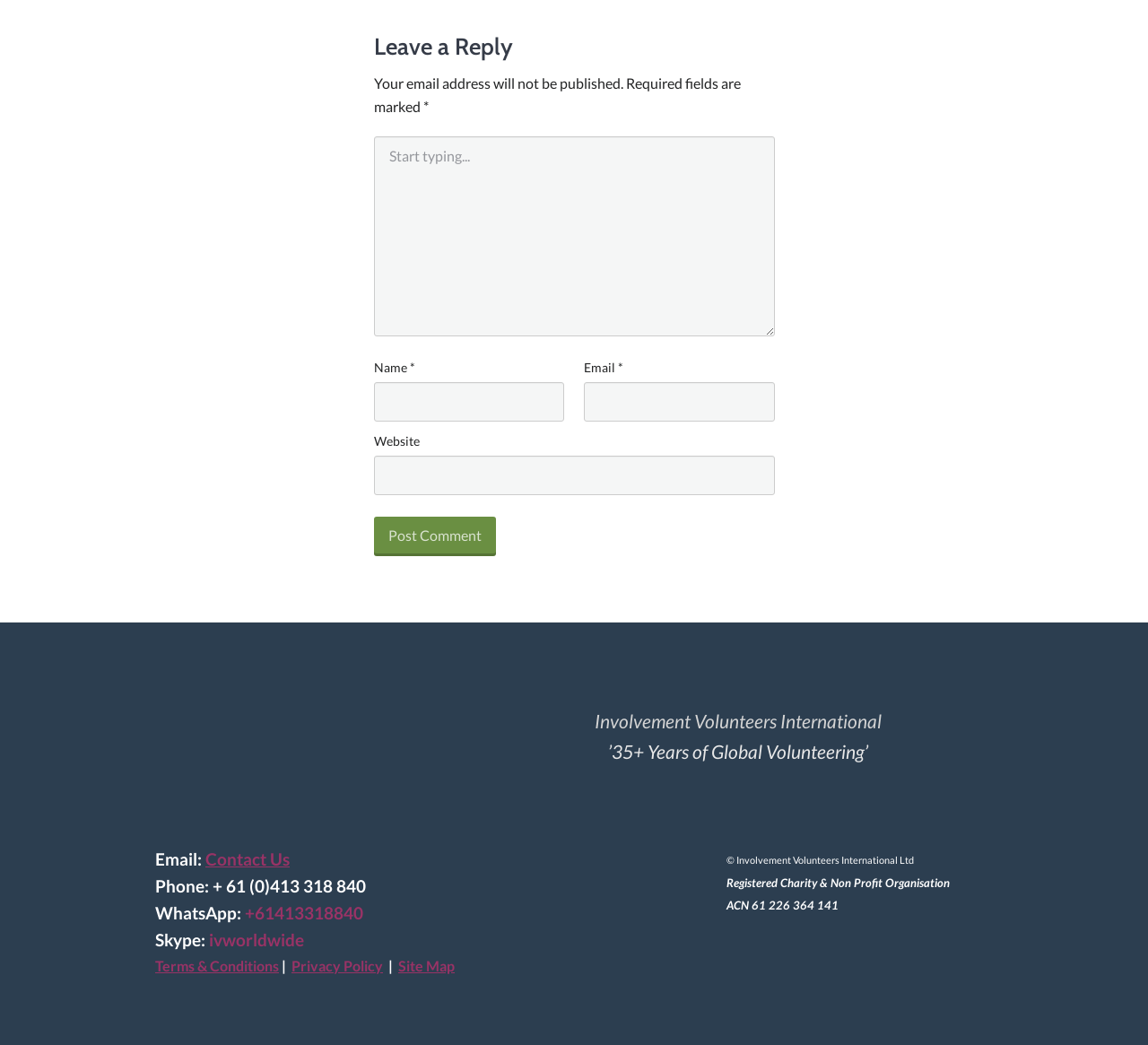Carefully examine the image and provide an in-depth answer to the question: What is the purpose of the 'Post Comment' button?

The 'Post Comment' button is likely the final step in the comment posting process, and its purpose is to submit the user's comment after they have entered their name, email, and comment text.